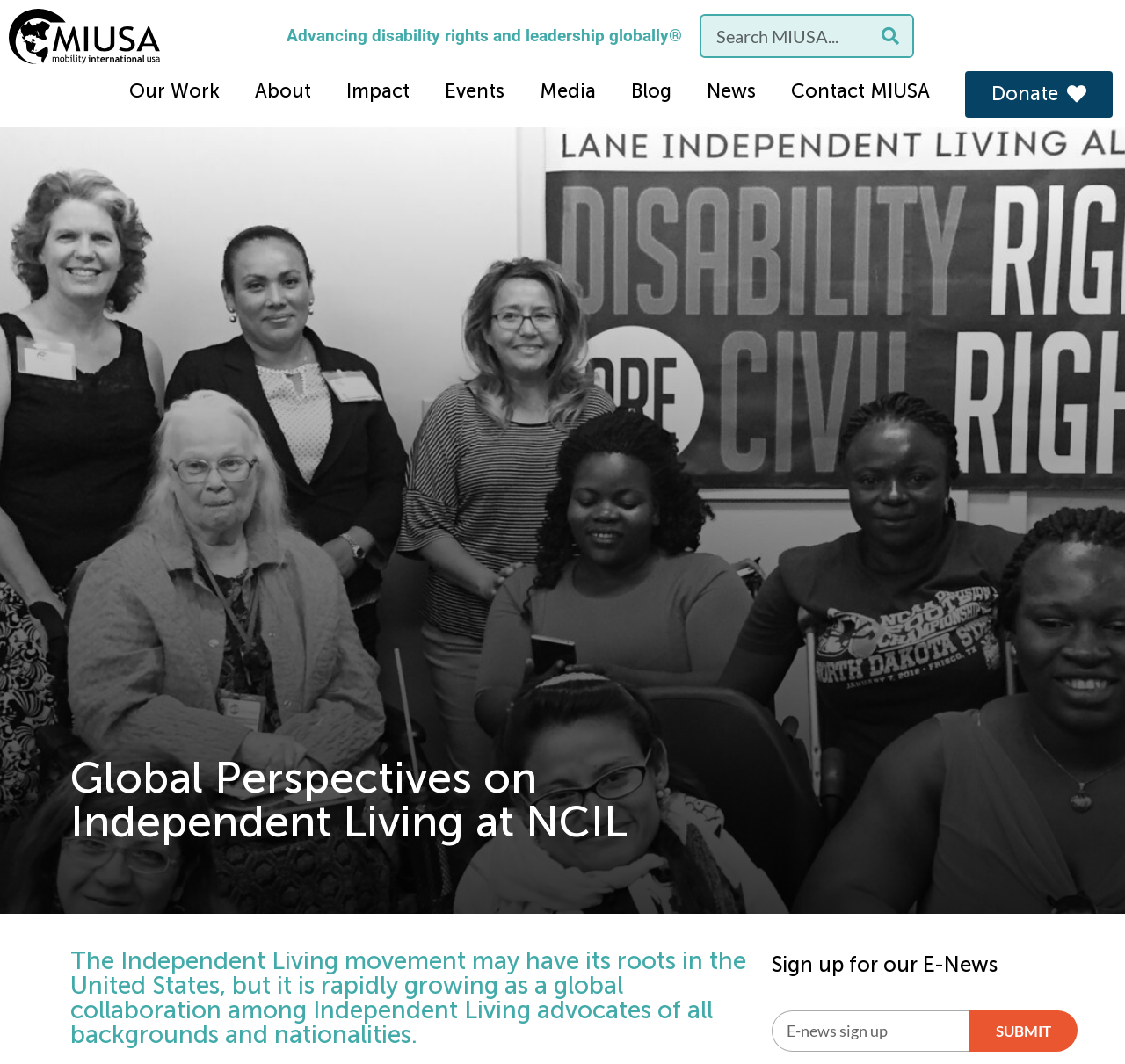Offer a detailed explanation of the webpage layout and contents.

The webpage appears to be the homepage of MIUSA, an organization focused on advancing disability rights and leadership globally. At the top left corner, there is a logo of MIUSA, accompanied by a heading that reads "Advancing disability rights and leadership globally®". 

To the right of the logo, there is a search bar with a search button. Below the search bar, there is a navigation menu with seven links: "Our Work", "About", "Impact", "Events", "Media", "Blog", and "News". These links are evenly spaced and aligned horizontally.

Further down the page, there is a heading that reads "Global Perspectives on Independent Living at NCIL". Below this heading, there is a paragraph of text that discusses the growth of the Independent Living movement globally.

At the bottom of the page, there is a section that allows users to sign up for the organization's E-News. This section includes a text box to input an email address and a "SUBMIT" button. To the left of this section, there is a link to "Donate" to MIUSA.

Overall, the webpage has a clean and organized layout, with clear headings and concise text. The navigation menu and search bar are easily accessible, and the call-to-action to sign up for the E-News is prominent.